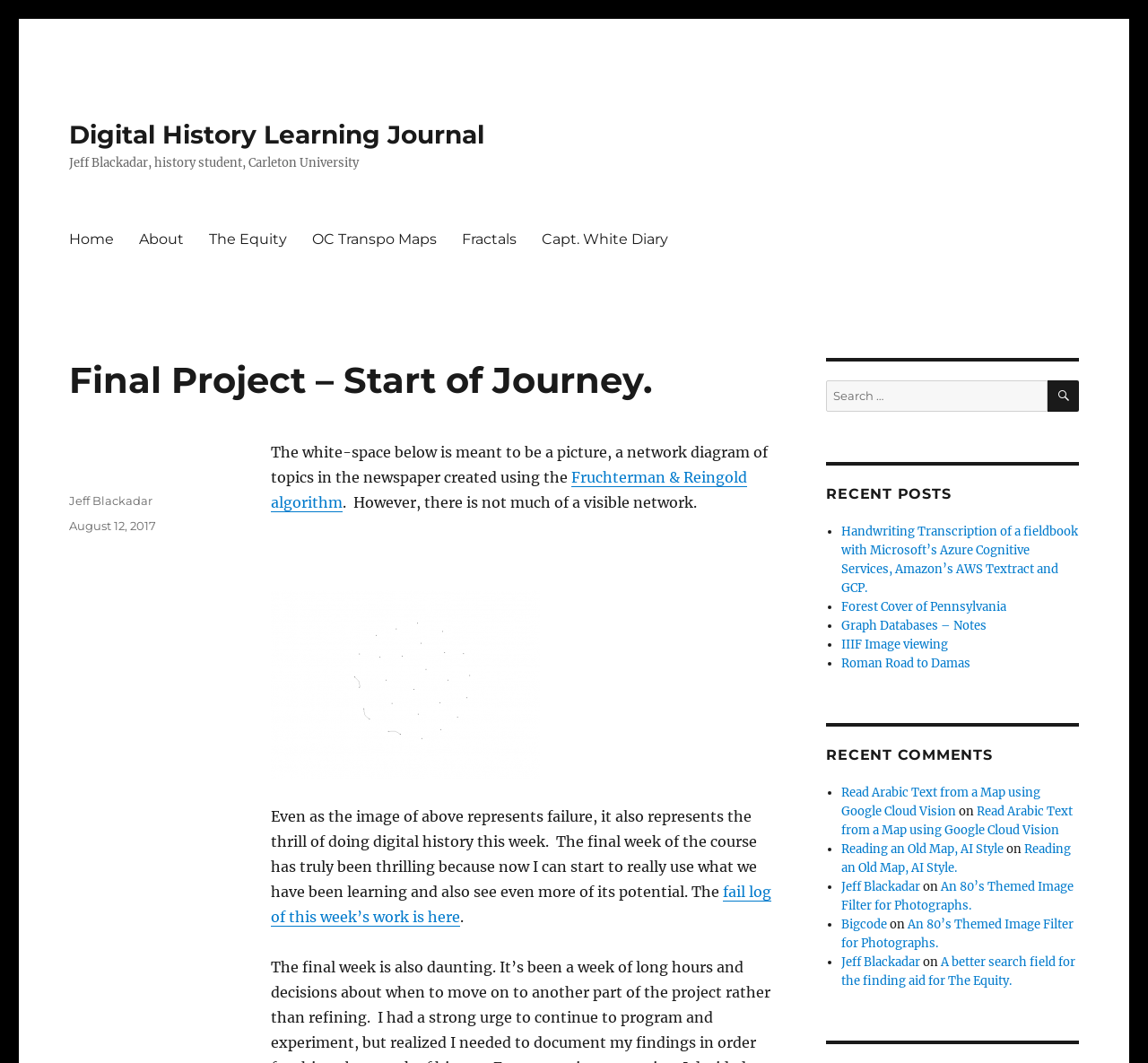How many recent comments are listed?
Relying on the image, give a concise answer in one word or a brief phrase.

5